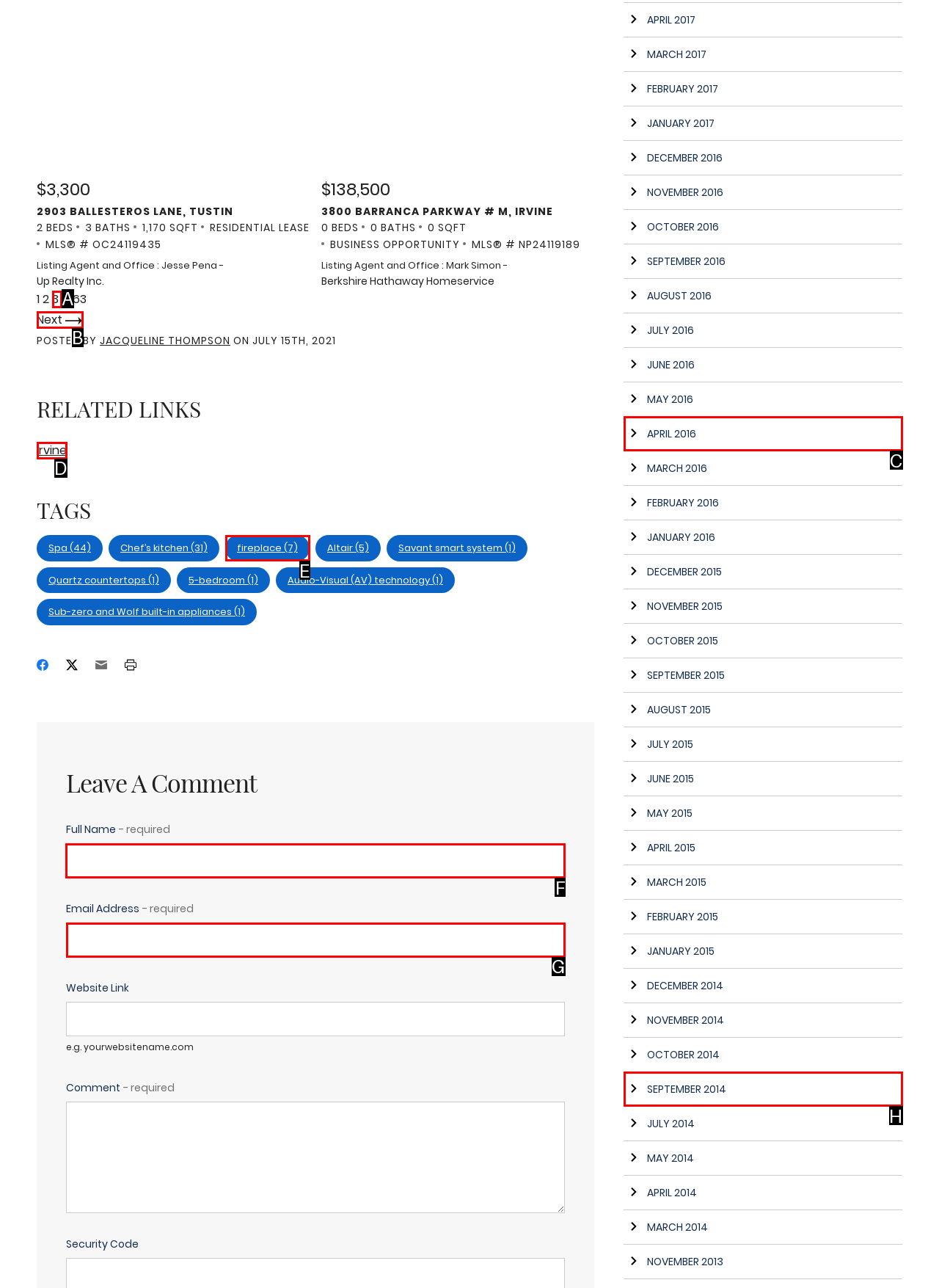Identify the correct UI element to click on to achieve the task: Enter your full name in the required field. Provide the letter of the appropriate element directly from the available choices.

F